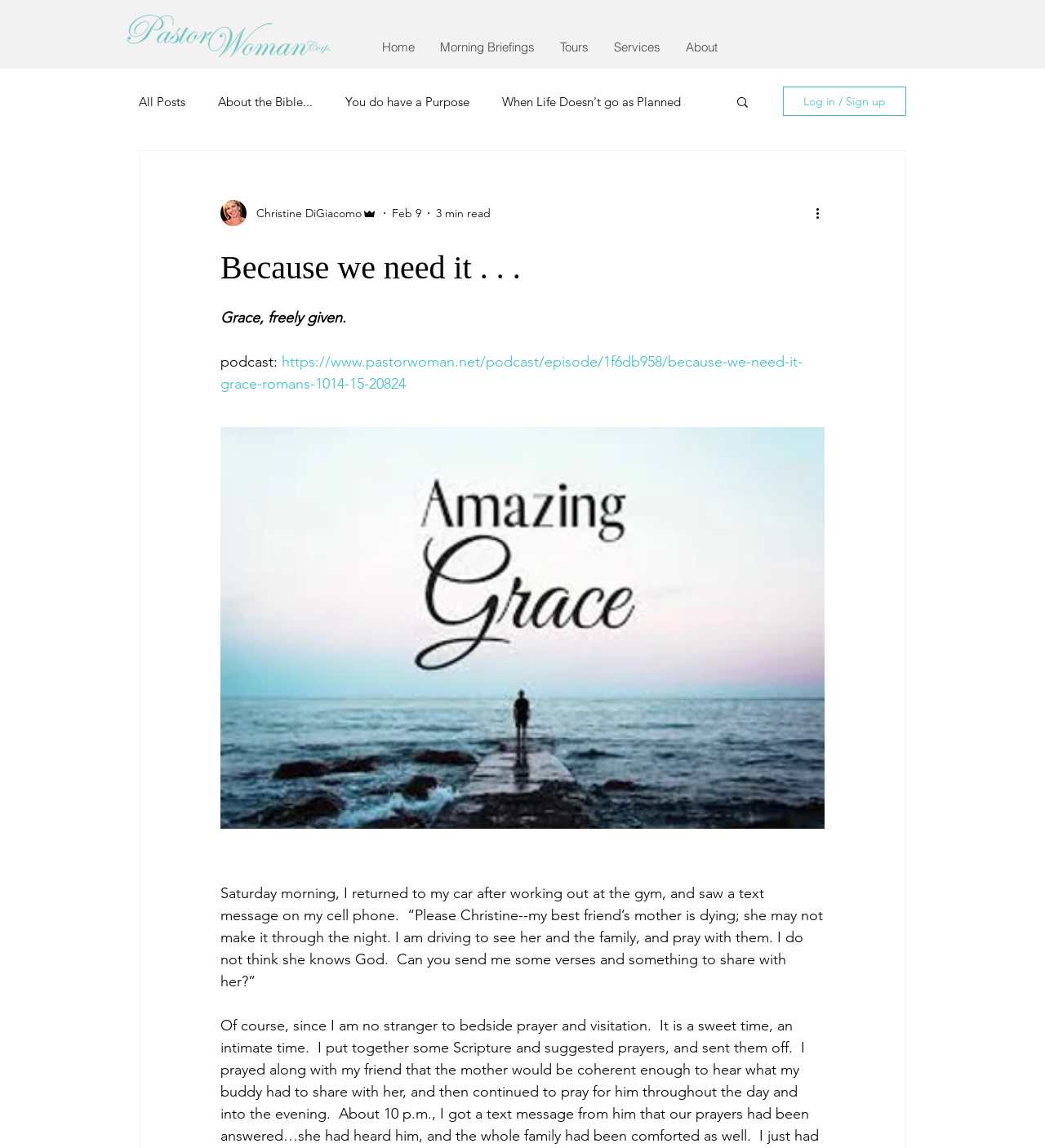Based on the element description Log in / Sign up, identify the bounding box coordinates for the UI element. The coordinates should be in the format (top-left x, top-left y, bottom-right x, bottom-right y) and within the 0 to 1 range.

[0.749, 0.075, 0.867, 0.101]